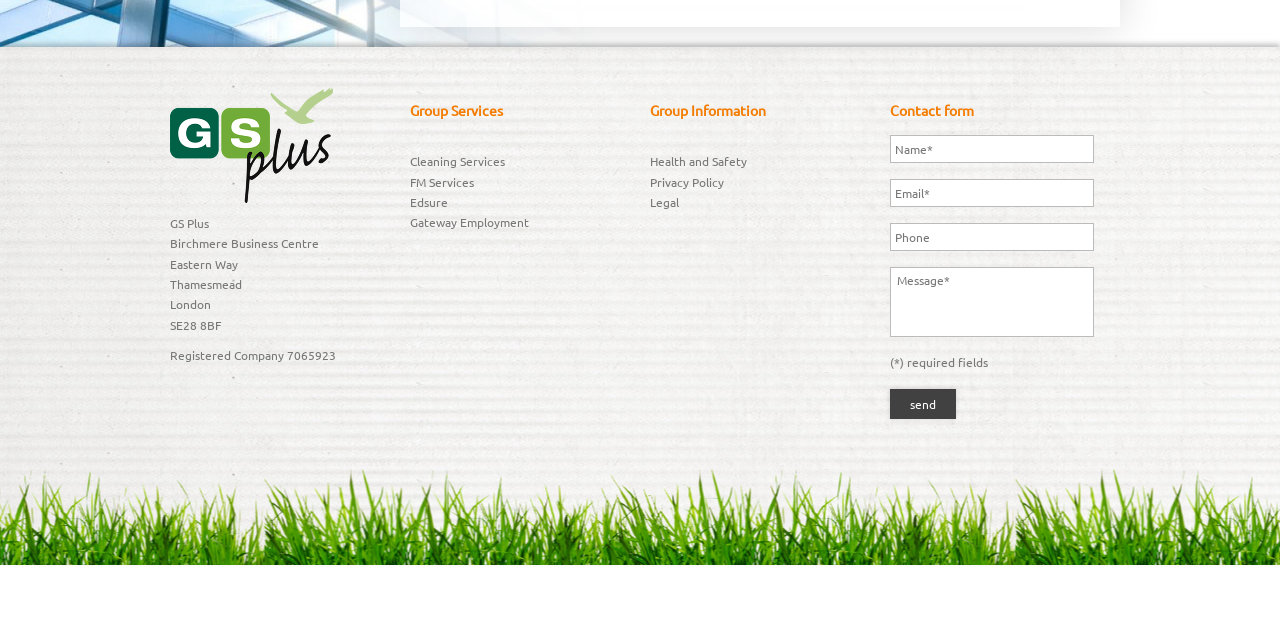Given the element description: "Health and Safety", predict the bounding box coordinates of the UI element it refers to, using four float numbers between 0 and 1, i.e., [left, top, right, bottom].

[0.508, 0.239, 0.584, 0.264]